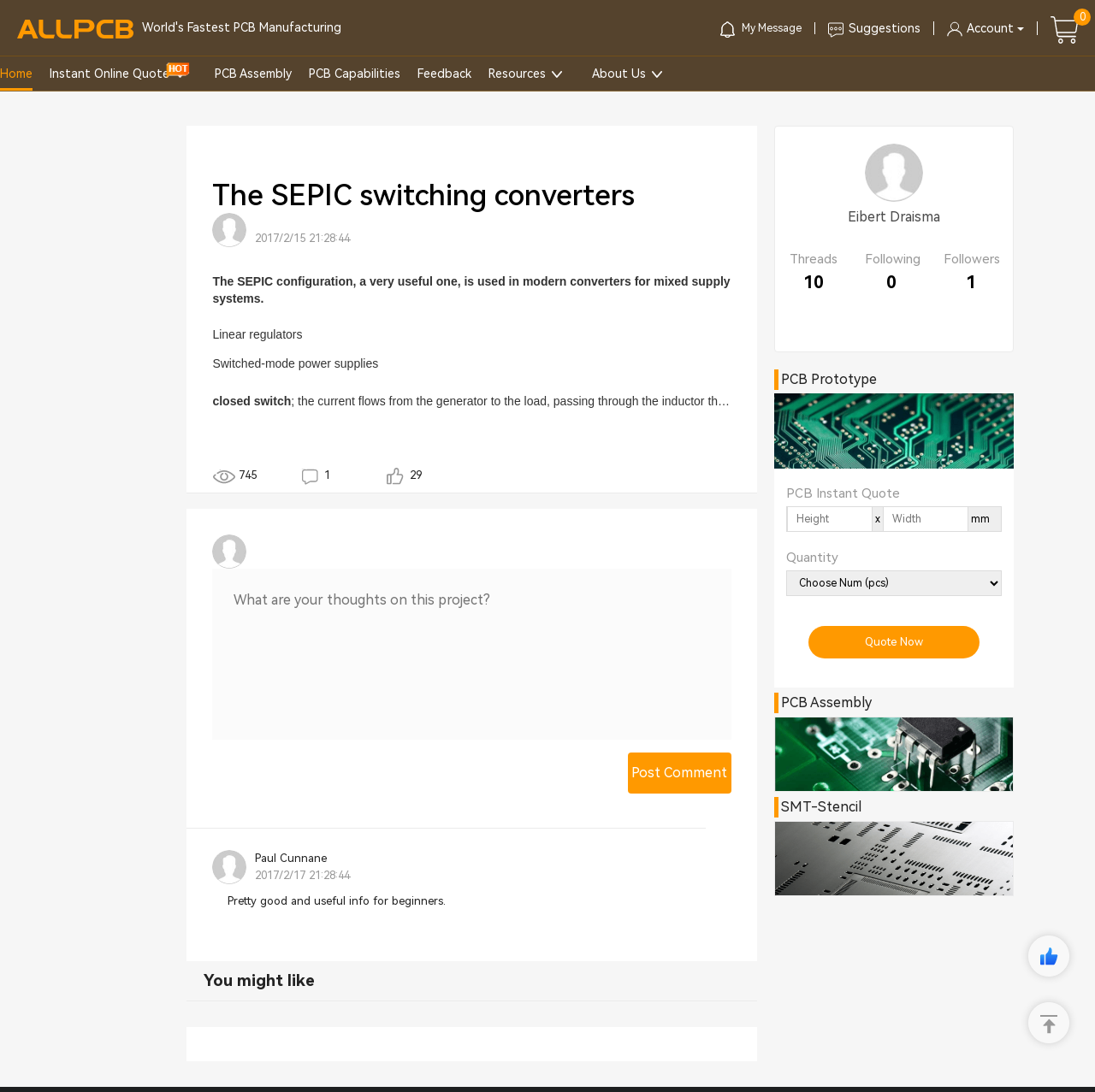Find and provide the bounding box coordinates for the UI element described with: "1".

[0.272, 0.43, 0.302, 0.441]